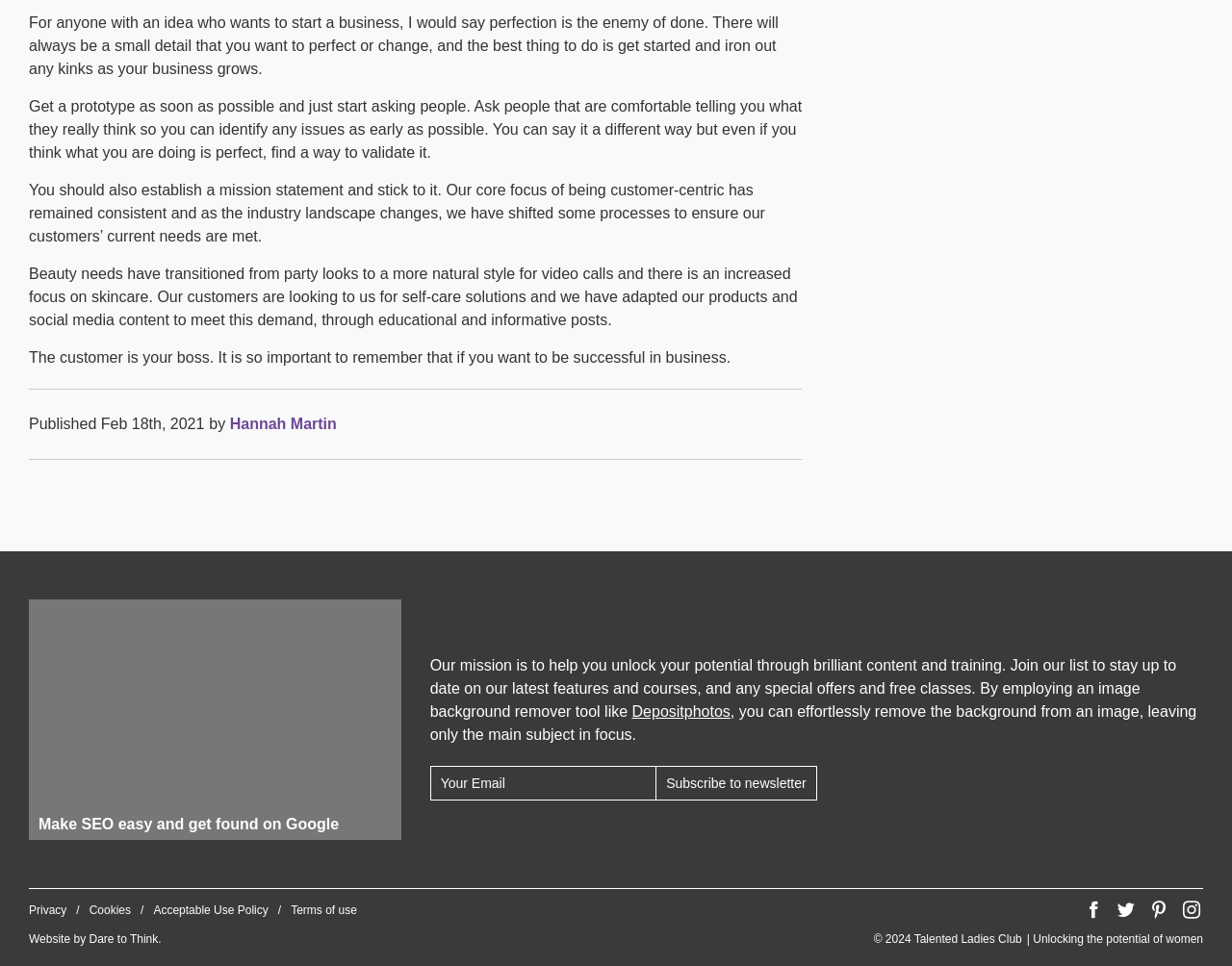What is the main focus of the business?
Please provide a comprehensive answer based on the contents of the image.

The main focus of the business is customer-centric, as stated in the quote 'Our core focus of being customer-centric has remained consistent and as the industry landscape changes, we have shifted some processes to ensure our customers’ current needs are met.'